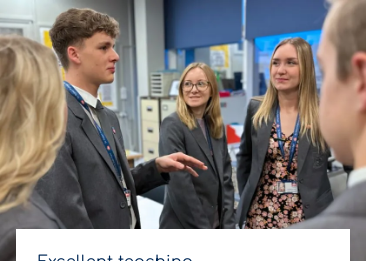Please use the details from the image to answer the following question comprehensively:
What is the environment of the image?

The image depicts a group of students discussing something, and the overall atmosphere and the caption below the image suggest that the environment is an educational setting, likely a school or university.